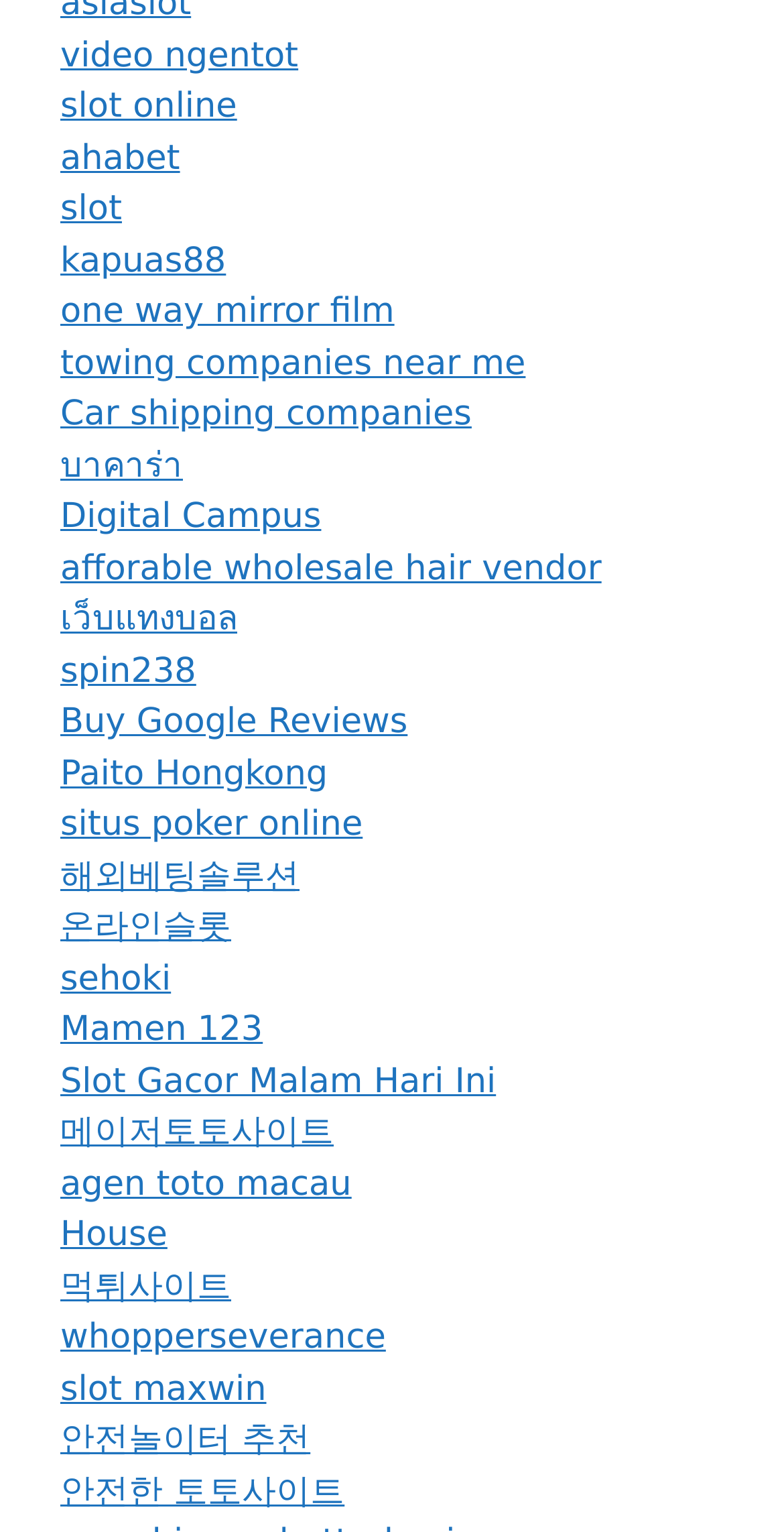Can you specify the bounding box coordinates of the area that needs to be clicked to fulfill the following instruction: "Click on the 'video ngentot' link"?

[0.077, 0.023, 0.38, 0.049]